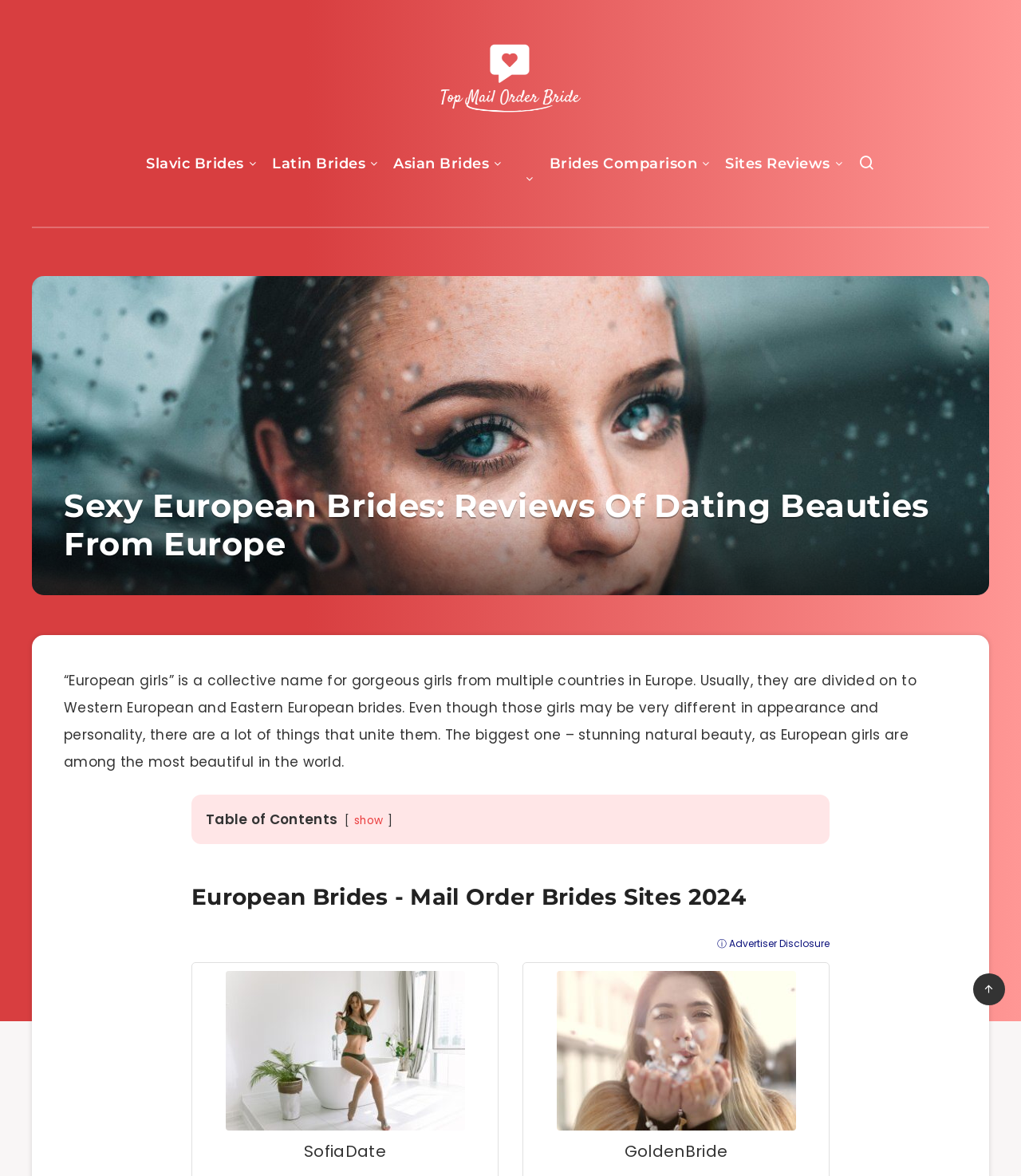Using the provided element description, identify the bounding box coordinates as (top-left x, top-left y, bottom-right x, bottom-right y). Ensure all values are between 0 and 1. Description: show

[0.347, 0.692, 0.375, 0.704]